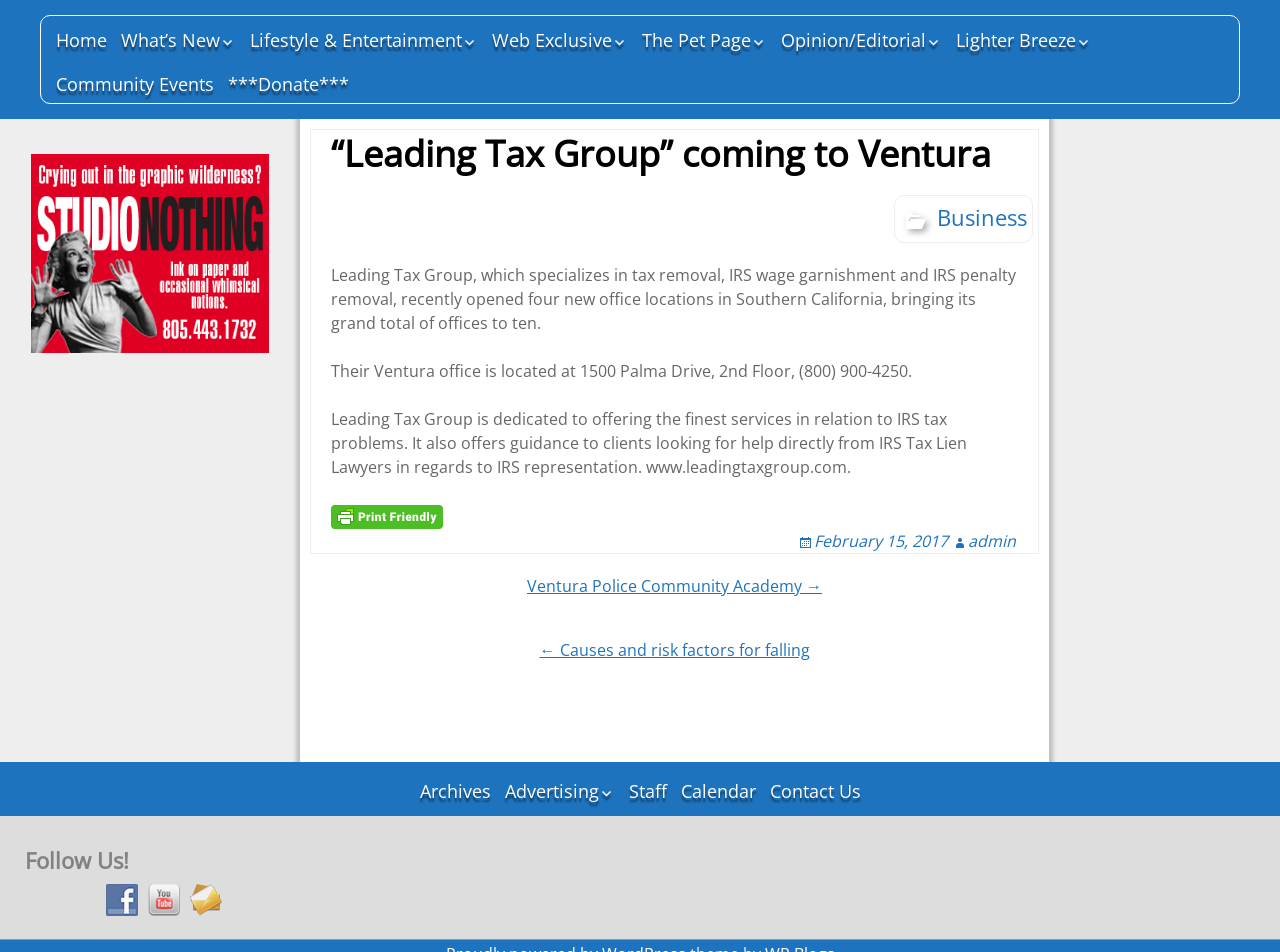Indicate the bounding box coordinates of the clickable region to achieve the following instruction: "Click on Home."

[0.04, 0.022, 0.088, 0.062]